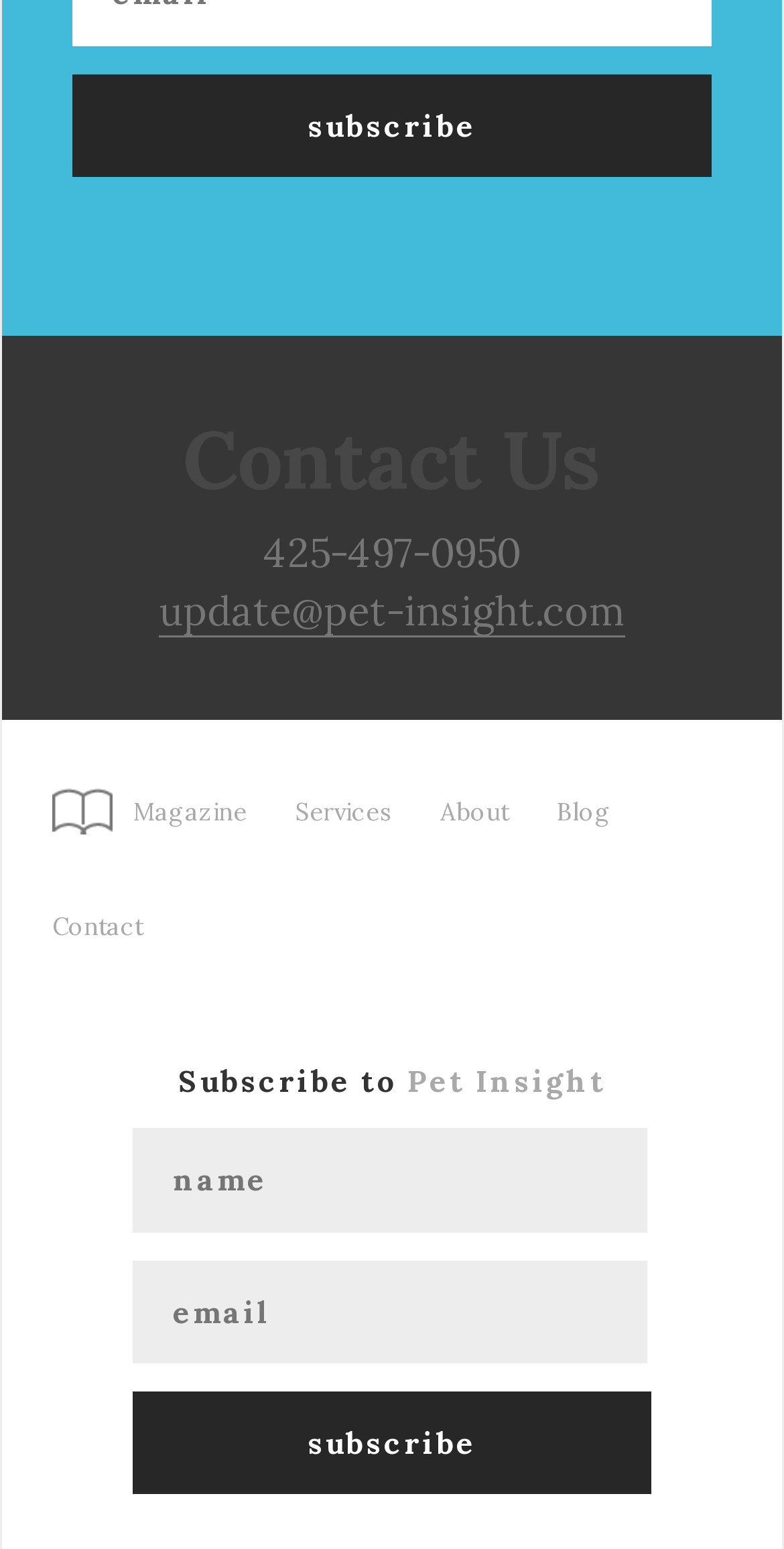Identify the bounding box for the given UI element using the description provided. Coordinates should be in the format (top-left x, top-left y, bottom-right x, bottom-right y) and must be between 0 and 1. Here is the description: name="fields[email]" placeholder="Enter your email address"

None